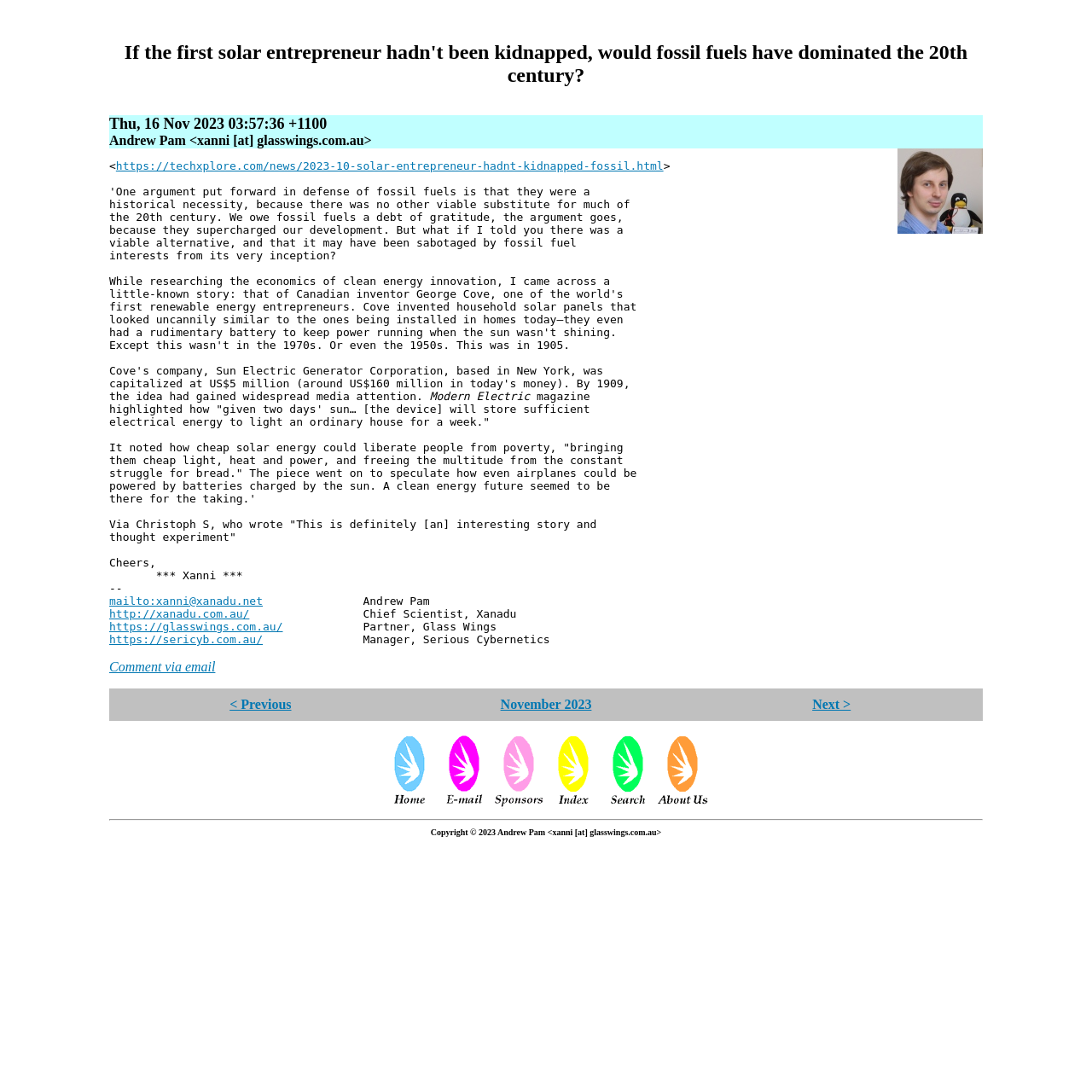What is the purpose of the device mentioned in the article?
Look at the screenshot and respond with one word or a short phrase.

To store electrical energy